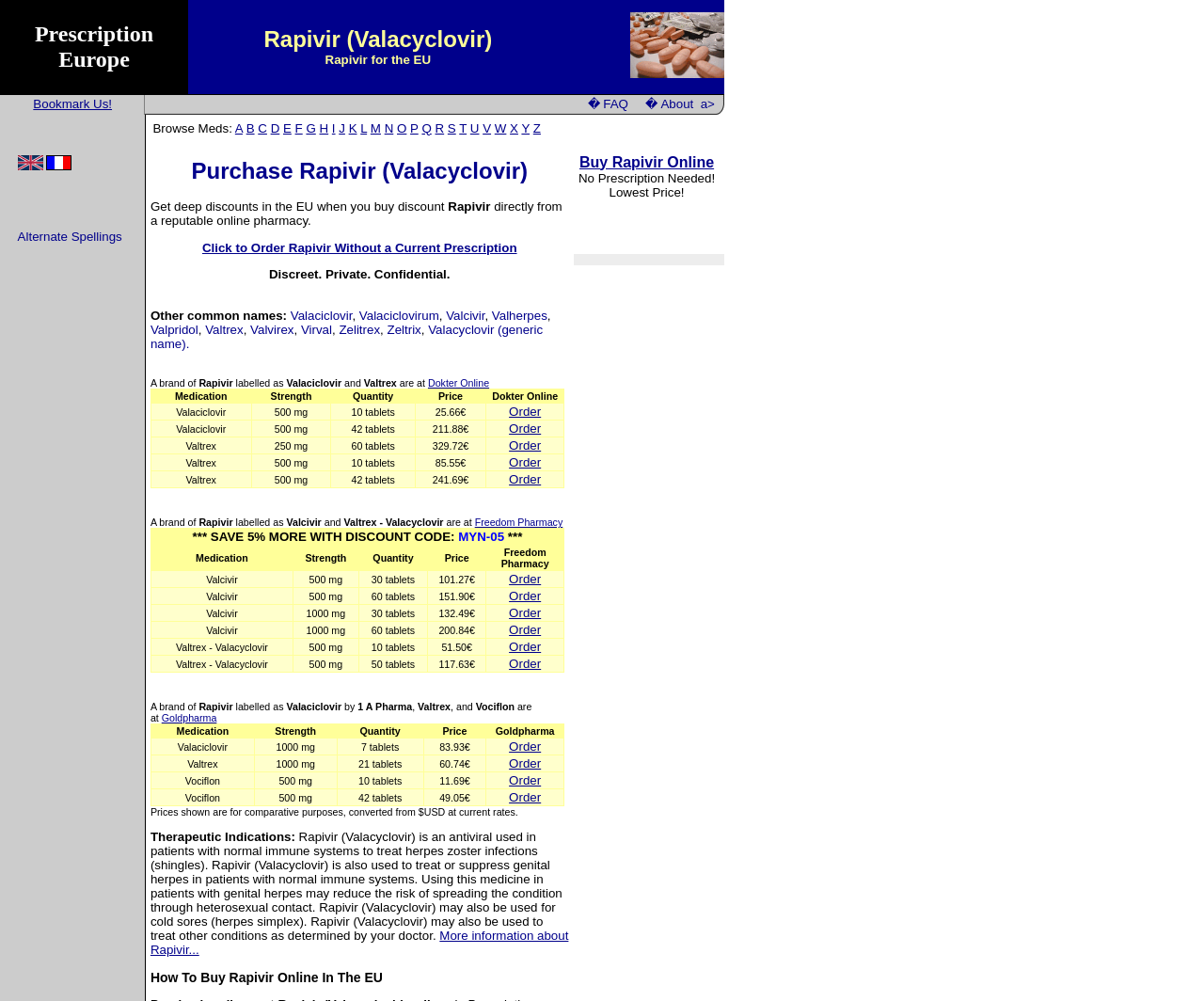Predict the bounding box coordinates of the UI element that matches this description: "Order". The coordinates should be in the format [left, top, right, bottom] with each value between 0 and 1.

[0.423, 0.756, 0.449, 0.77]